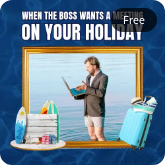What is surrounding the man?
Examine the image and give a concise answer in one word or a short phrase.

Playful elements